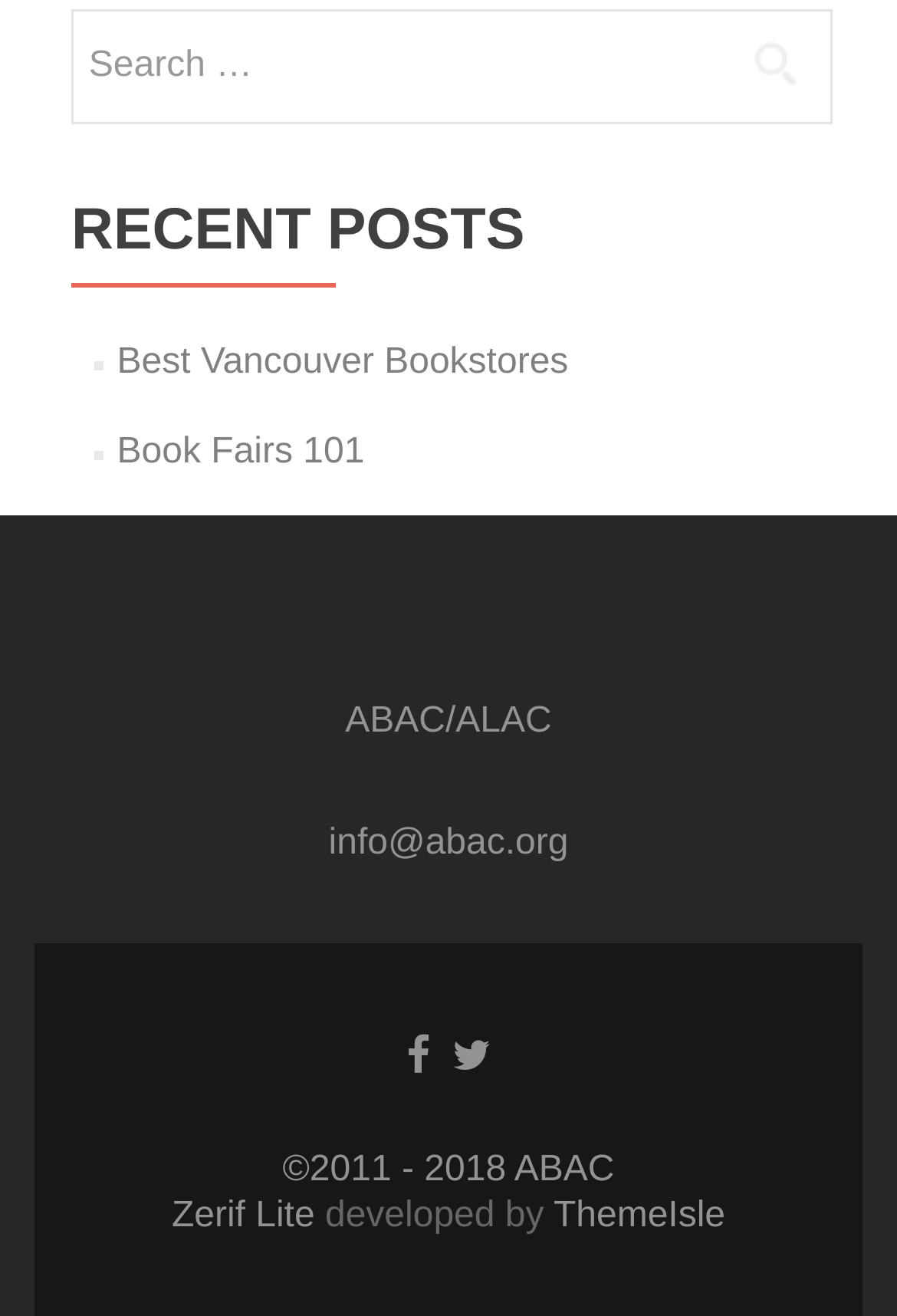Find the bounding box coordinates of the clickable region needed to perform the following instruction: "View recent post 'Best Vancouver Bookstores'". The coordinates should be provided as four float numbers between 0 and 1, i.e., [left, top, right, bottom].

[0.13, 0.26, 0.634, 0.29]